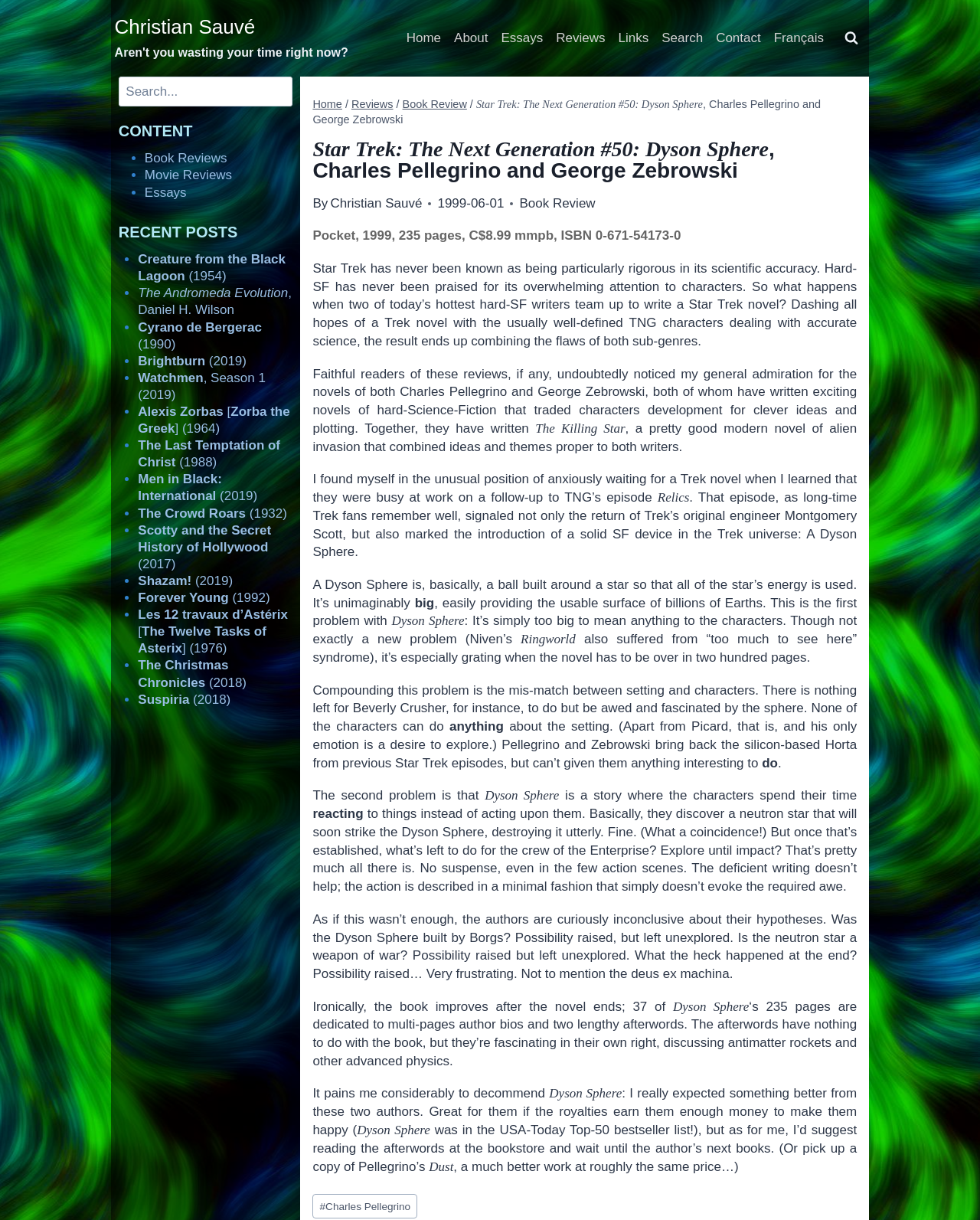Who are the authors of the book?
Using the visual information from the image, give a one-word or short-phrase answer.

Charles Pellegrino and George Zebrowski